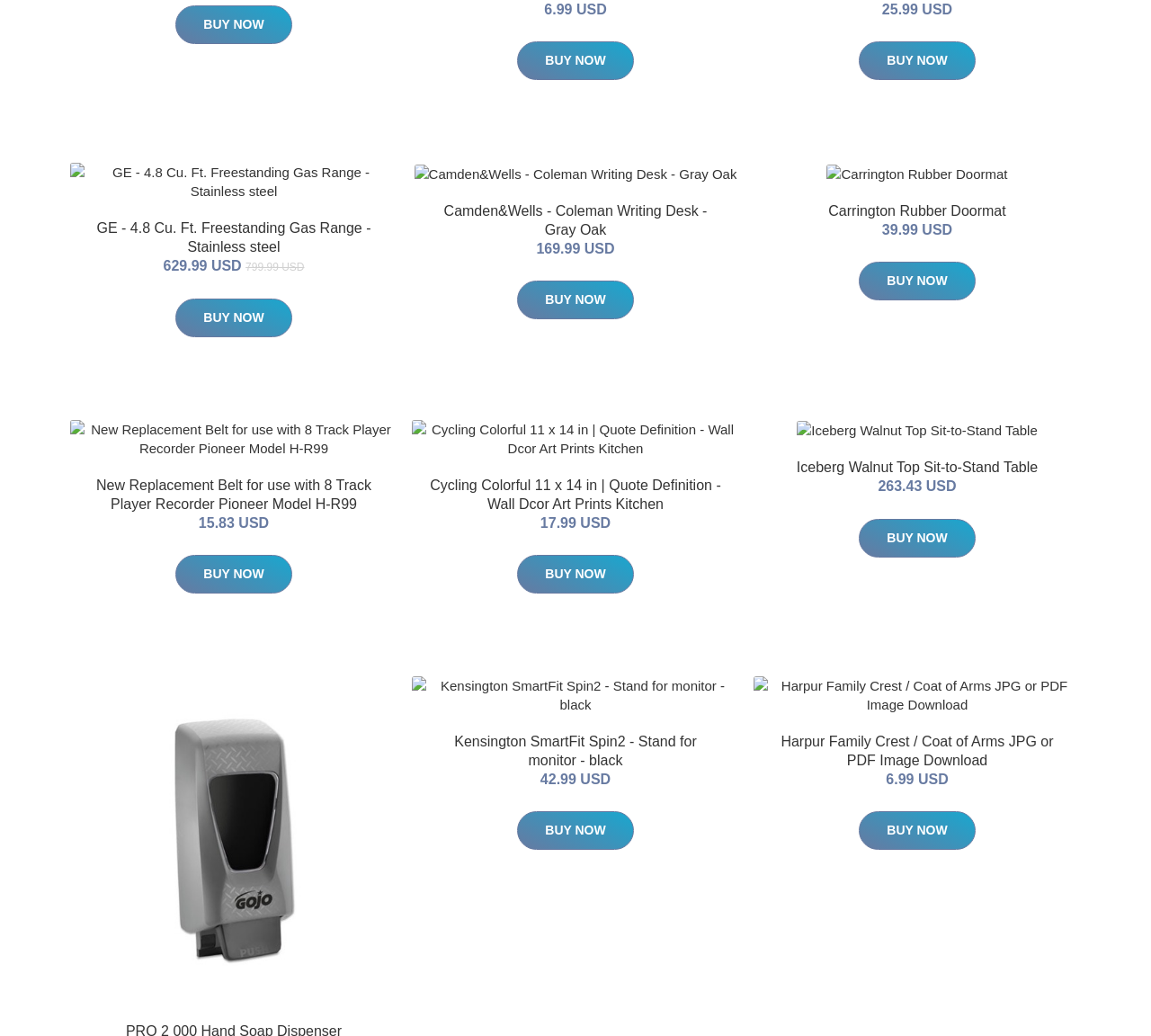From the details in the image, provide a thorough response to the question: What is the price of the GE - 4.8 Cu. Ft. Freestanding Gas Range?

I found the price by looking at the StaticText element with the text '629.99 USD' which is located near the image and link of the GE - 4.8 Cu. Ft. Freestanding Gas Range.